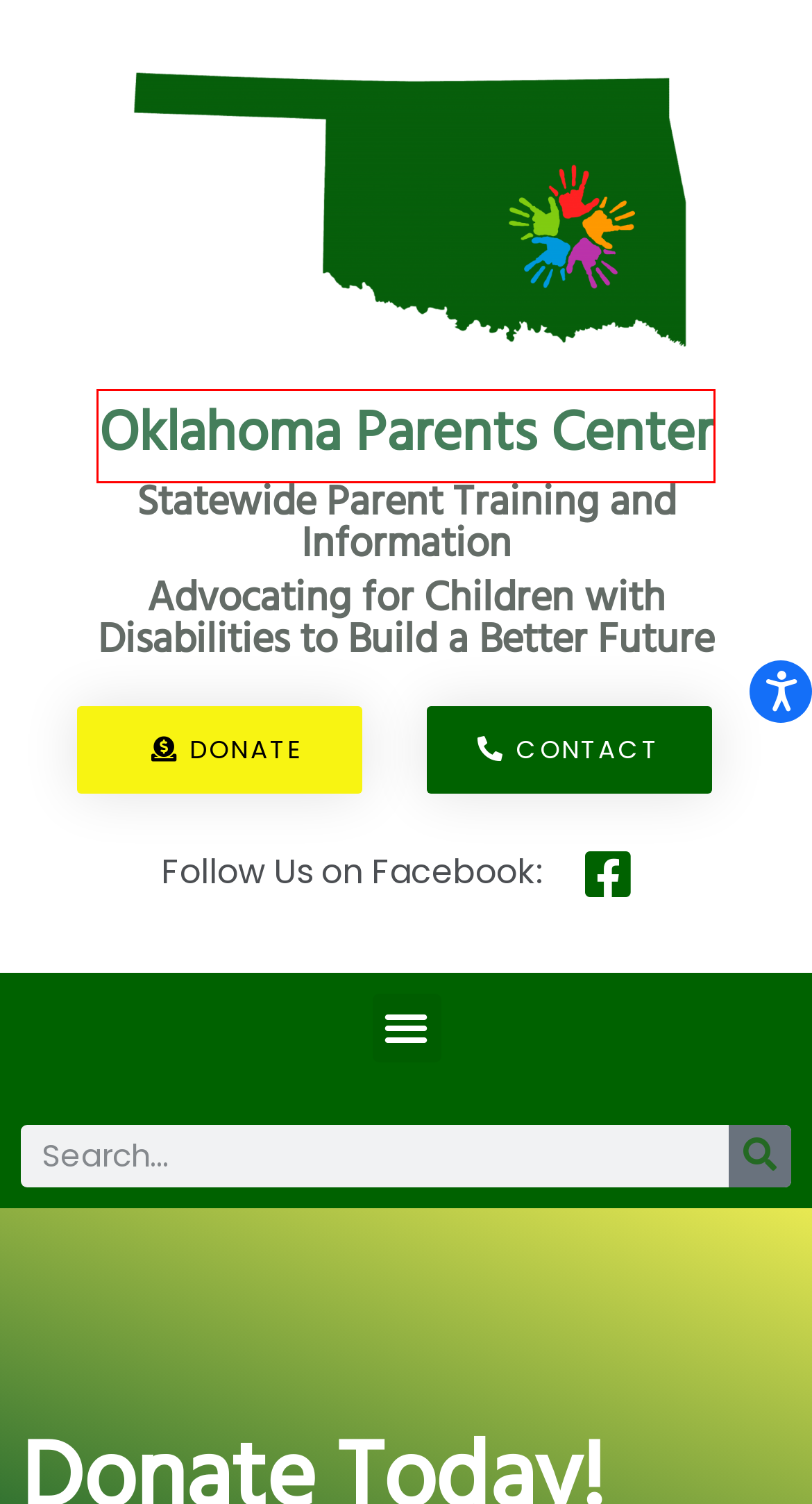You are provided with a screenshot of a webpage that includes a red rectangle bounding box. Please choose the most appropriate webpage description that matches the new webpage after clicking the element within the red bounding box. Here are the candidates:
A. Trainings/Videos – Oklahoma Parents Center
B. Oklahoma Parents Center
C. Oklahoma Web Media – Just another WordPress site
D. Assistive Technology – Oklahoma Parents Center
E. Contact Us – Oklahoma Parents Center
F. Special Education Terms – Oklahoma Parents Center
G. Child Find – Oklahoma Parents Center
H. Youth – Oklahoma Parents Center

B